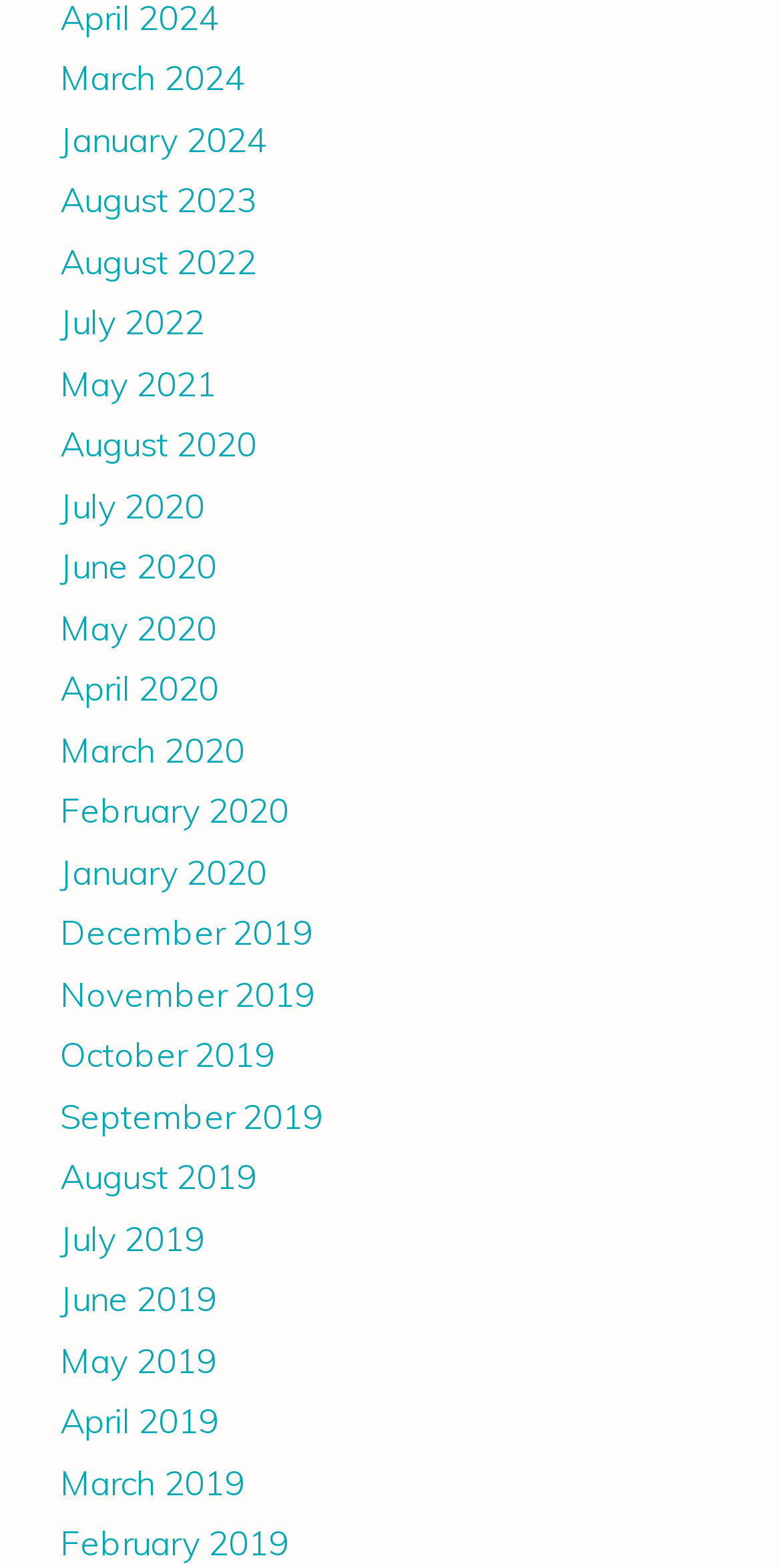What is the most recent month listed?
From the details in the image, provide a complete and detailed answer to the question.

By examining the list of links on the webpage, I can see that the most recent month listed is March 2024, which is the first link on the list.